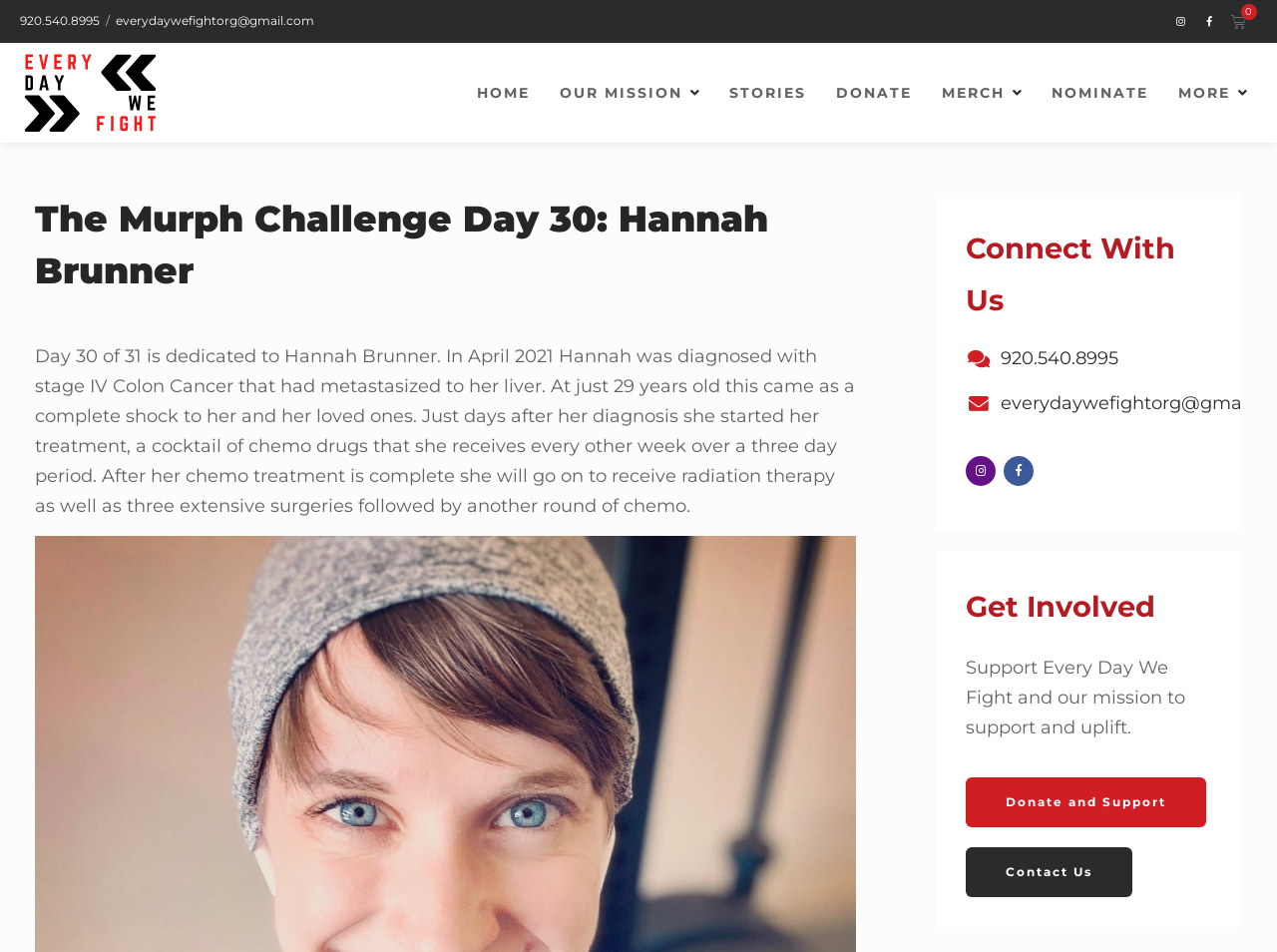What is the purpose of the webpage?
Please provide a comprehensive answer based on the details in the screenshot.

The webpage is dedicated to Hannah Brunner, and it seems to be part of a larger initiative to support and uplift individuals, as mentioned in the 'Get Involved' section, which suggests that the purpose of the webpage is to support Hannah Brunner and her fight against cancer.